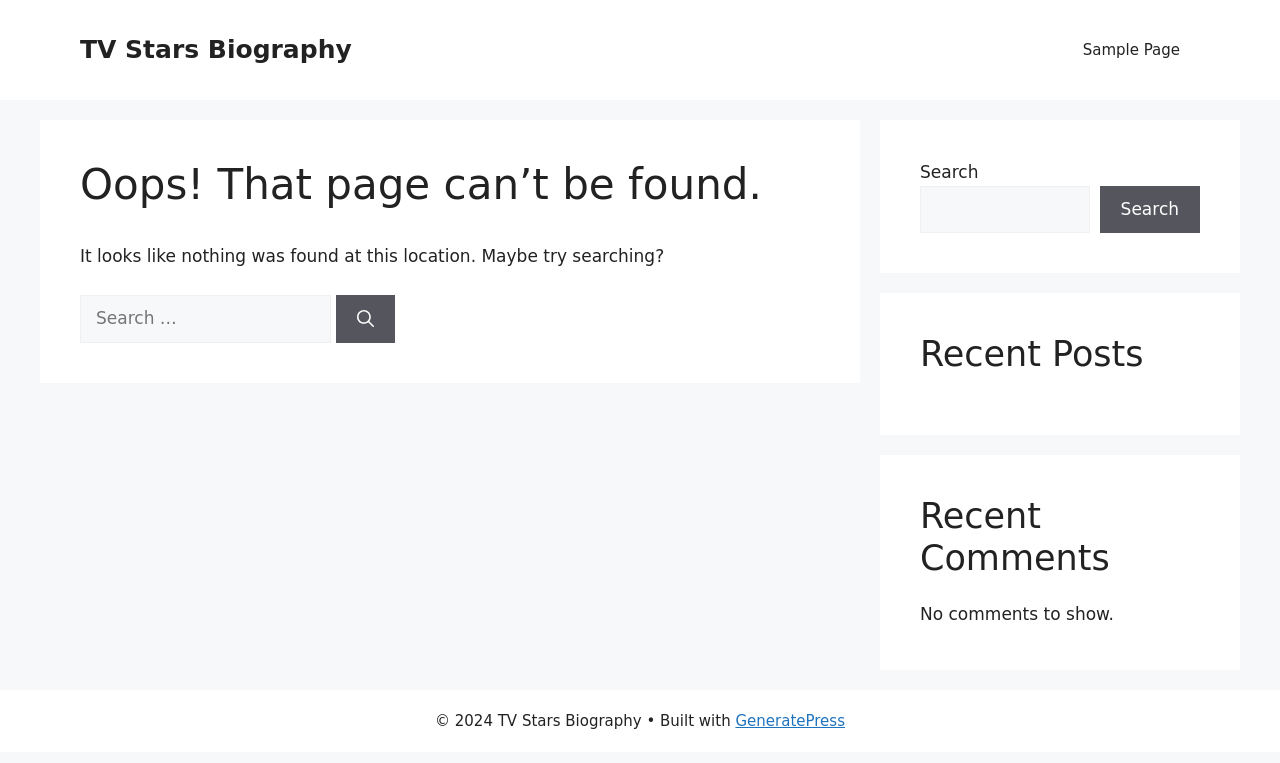Please find the top heading of the webpage and generate its text.

Oops! That page can’t be found.